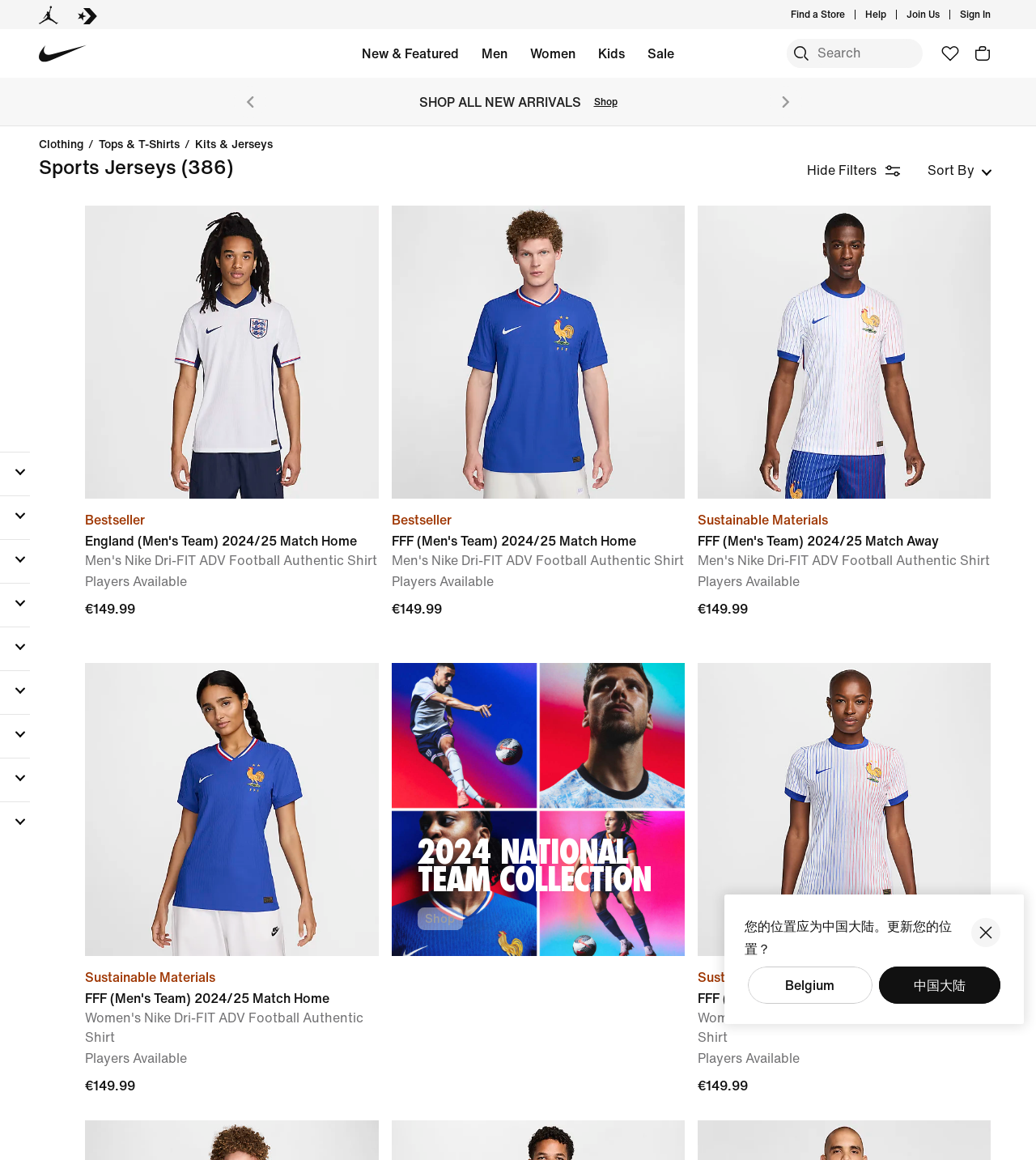Please identify the bounding box coordinates of the area that needs to be clicked to follow this instruction: "Read Arthur Symons biography".

None